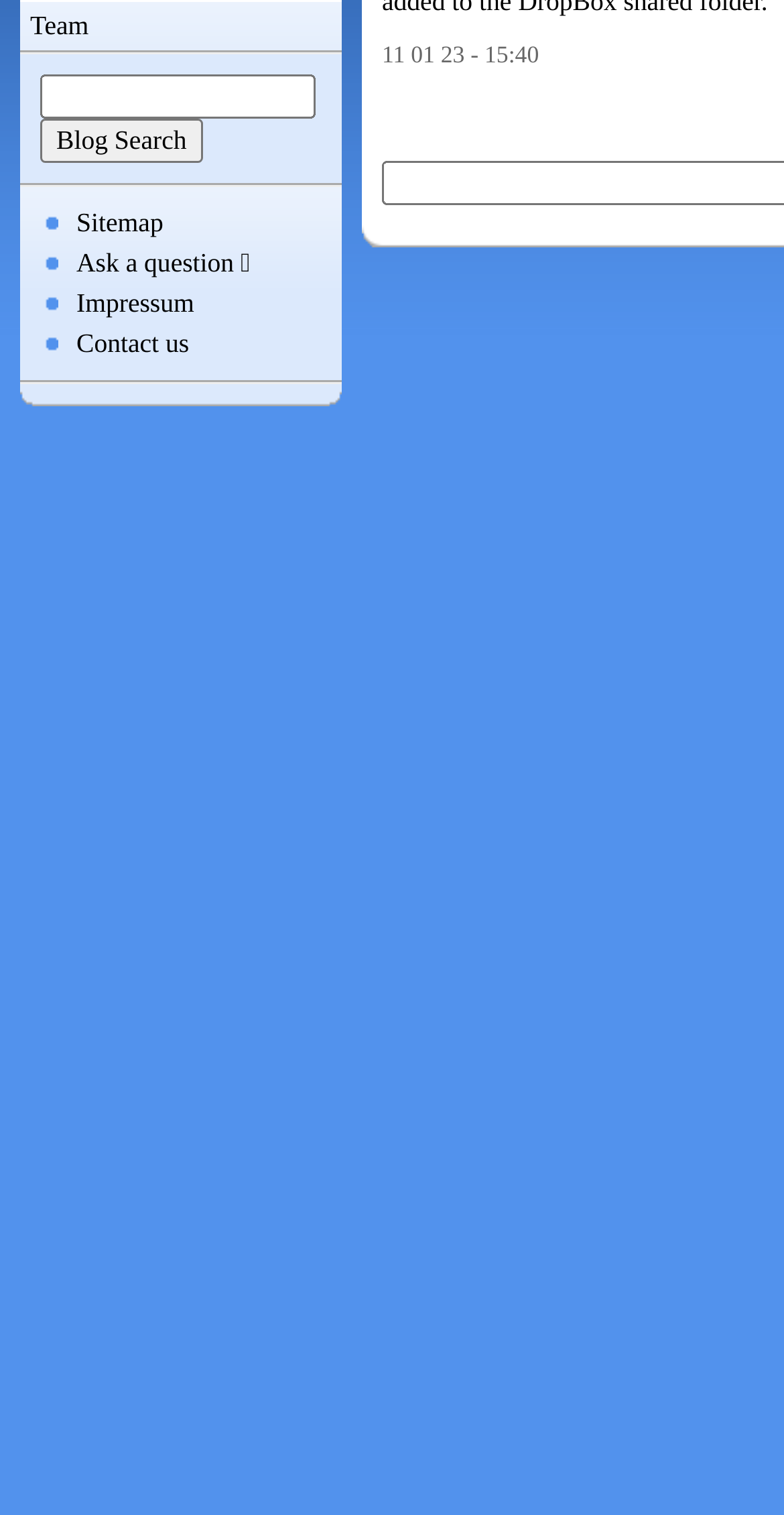Identify the bounding box for the described UI element. Provide the coordinates in (top-left x, top-left y, bottom-right x, bottom-right y) format with values ranging from 0 to 1: Team

[0.026, 0.0, 0.436, 0.035]